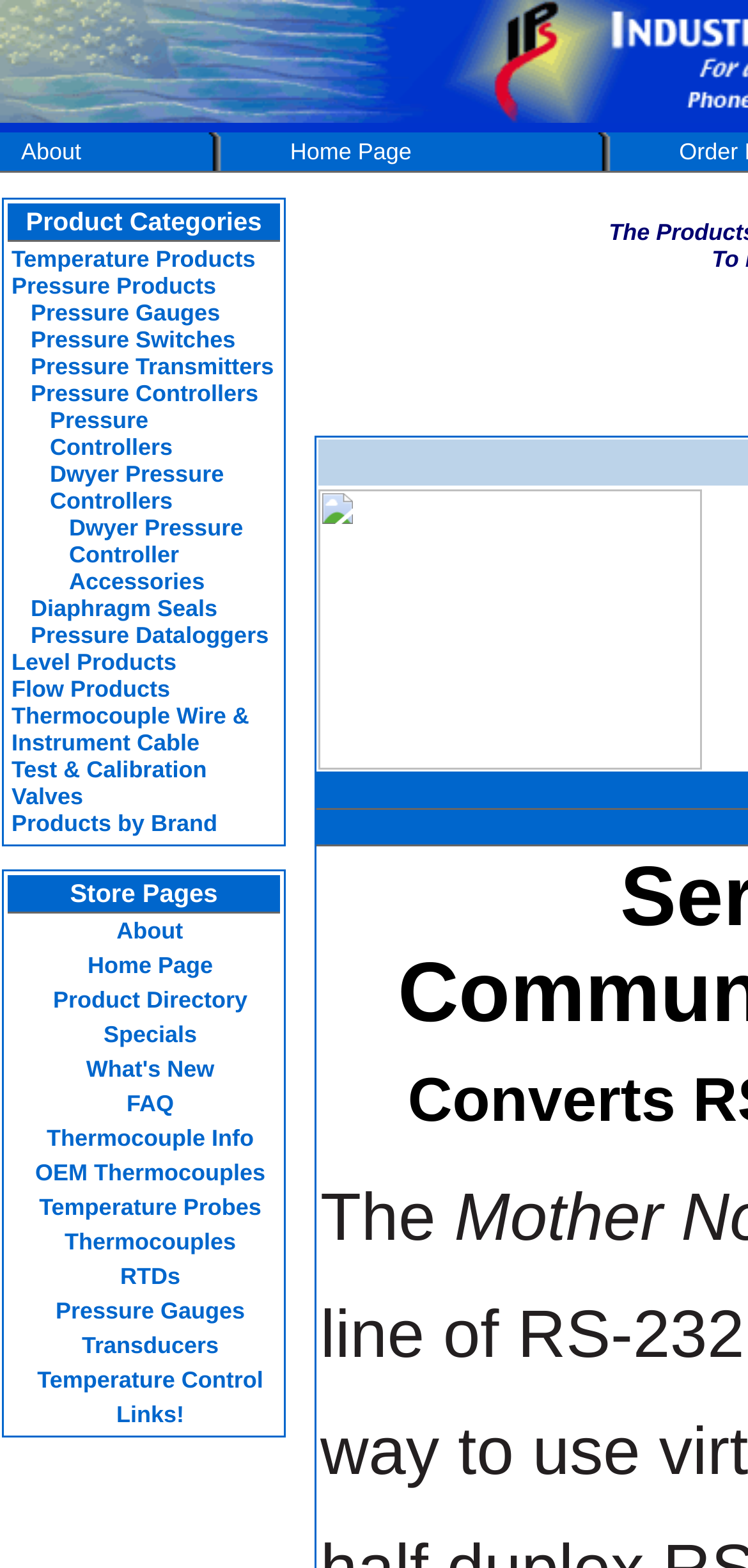Respond to the following query with just one word or a short phrase: 
What is the name of the company mentioned on this webpage?

Dwyer